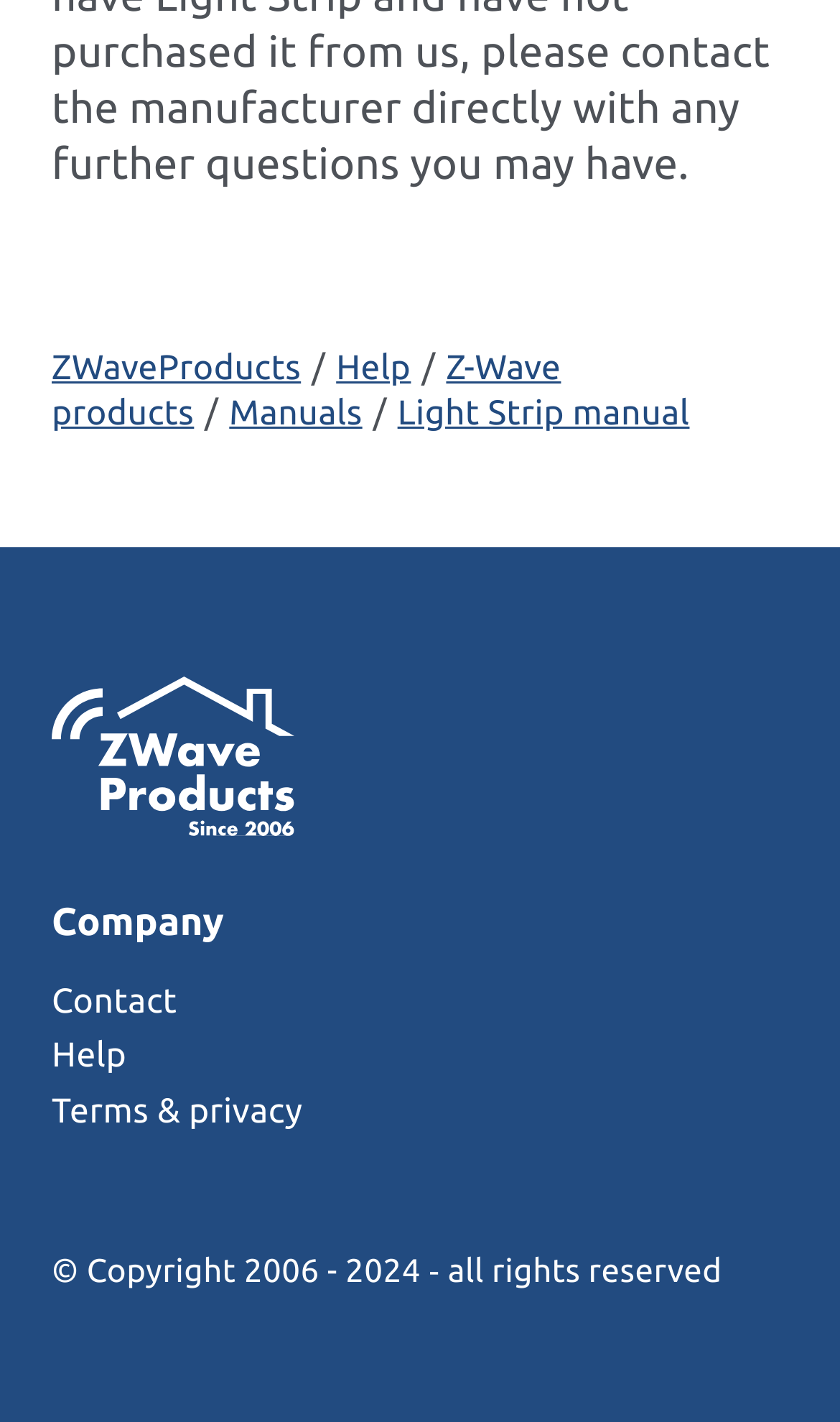Pinpoint the bounding box coordinates of the element to be clicked to execute the instruction: "Contact the company".

[0.062, 0.689, 0.938, 0.728]